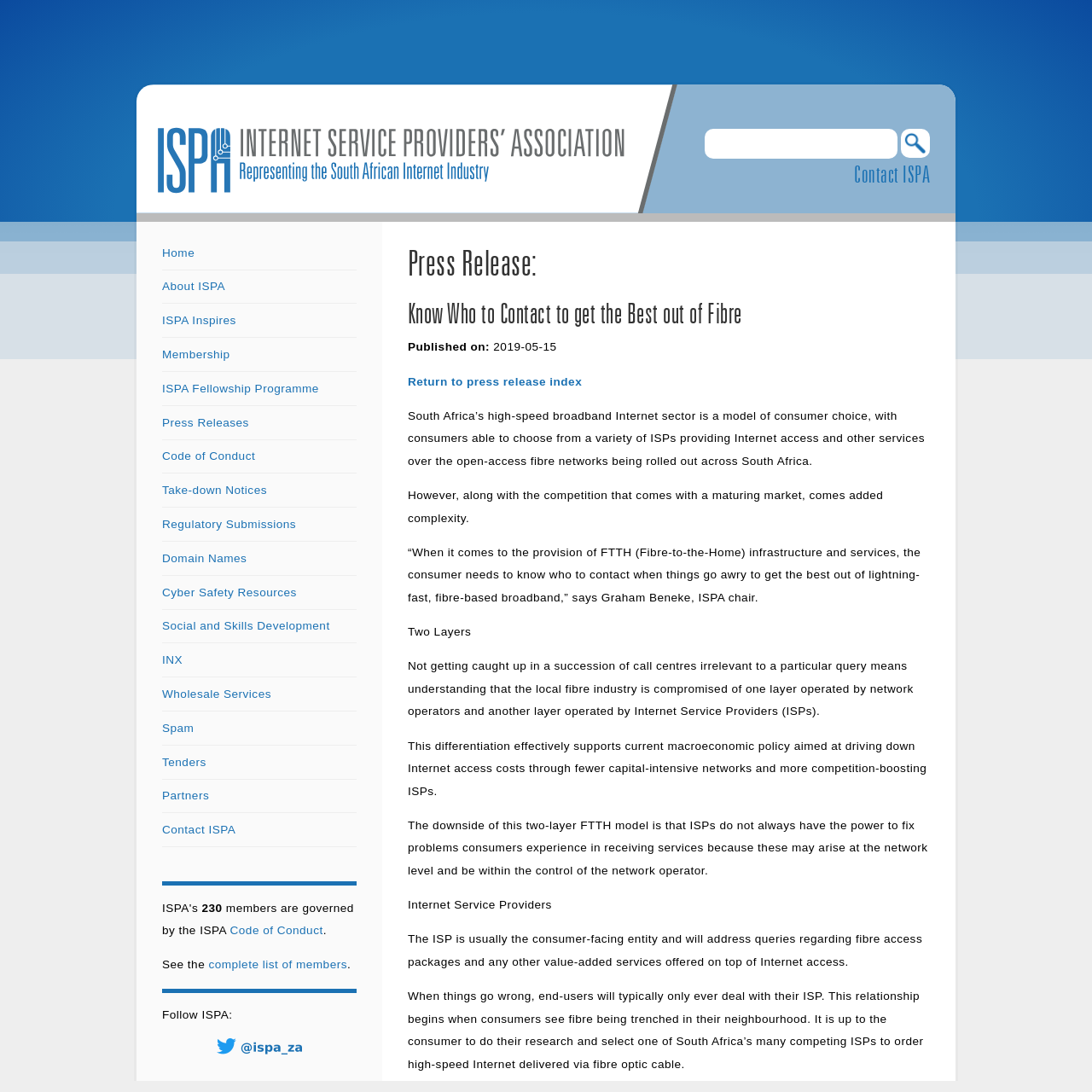Analyze the image and provide a detailed answer to the question: Who is the chair of ISPA?

I read the content of the press release and found that Graham Beneke is quoted as the chair of ISPA, discussing the importance of knowing who to contact to get the best out of fibre.